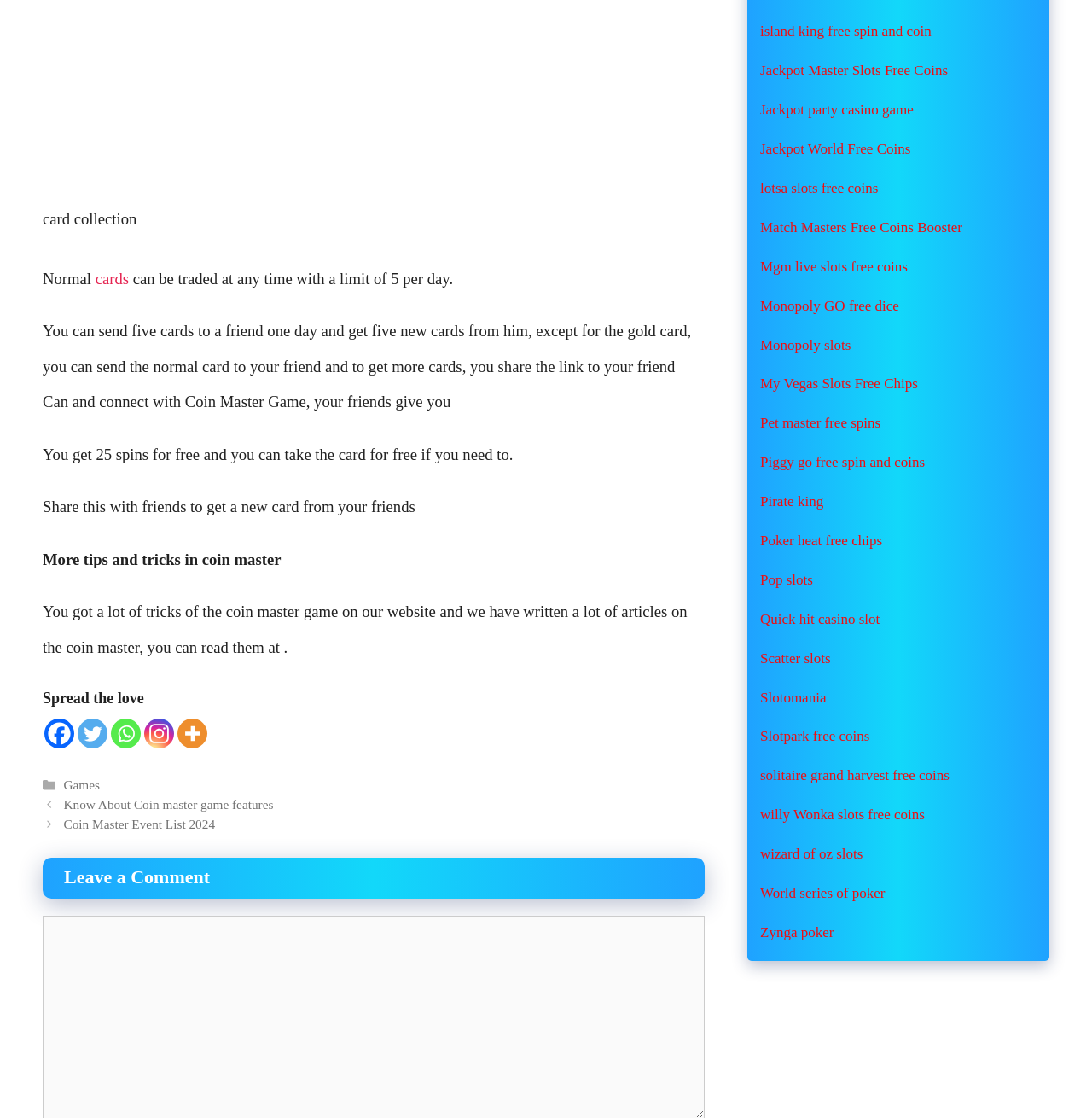Please specify the bounding box coordinates of the clickable region to carry out the following instruction: "Leave a comment". The coordinates should be four float numbers between 0 and 1, in the format [left, top, right, bottom].

[0.039, 0.767, 0.645, 0.804]